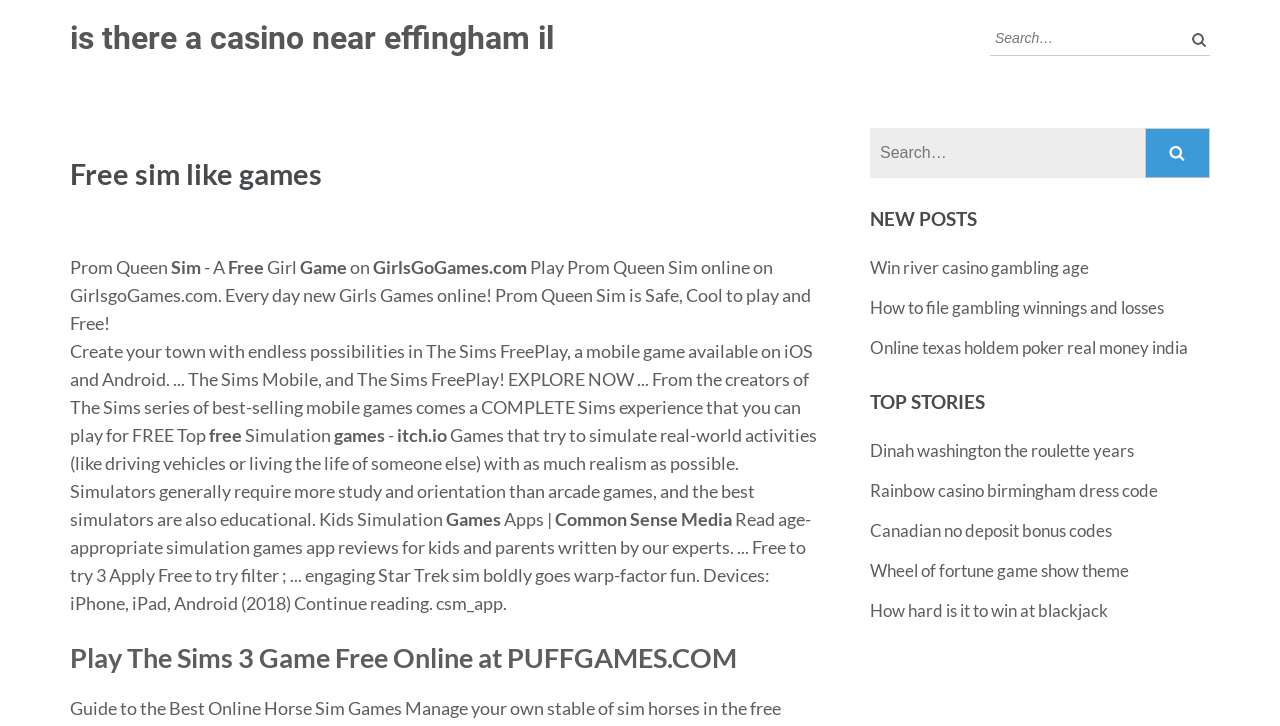Locate the bounding box coordinates of the item that should be clicked to fulfill the instruction: "Click on 'Prom Queen Sim' game".

[0.055, 0.353, 0.134, 0.383]